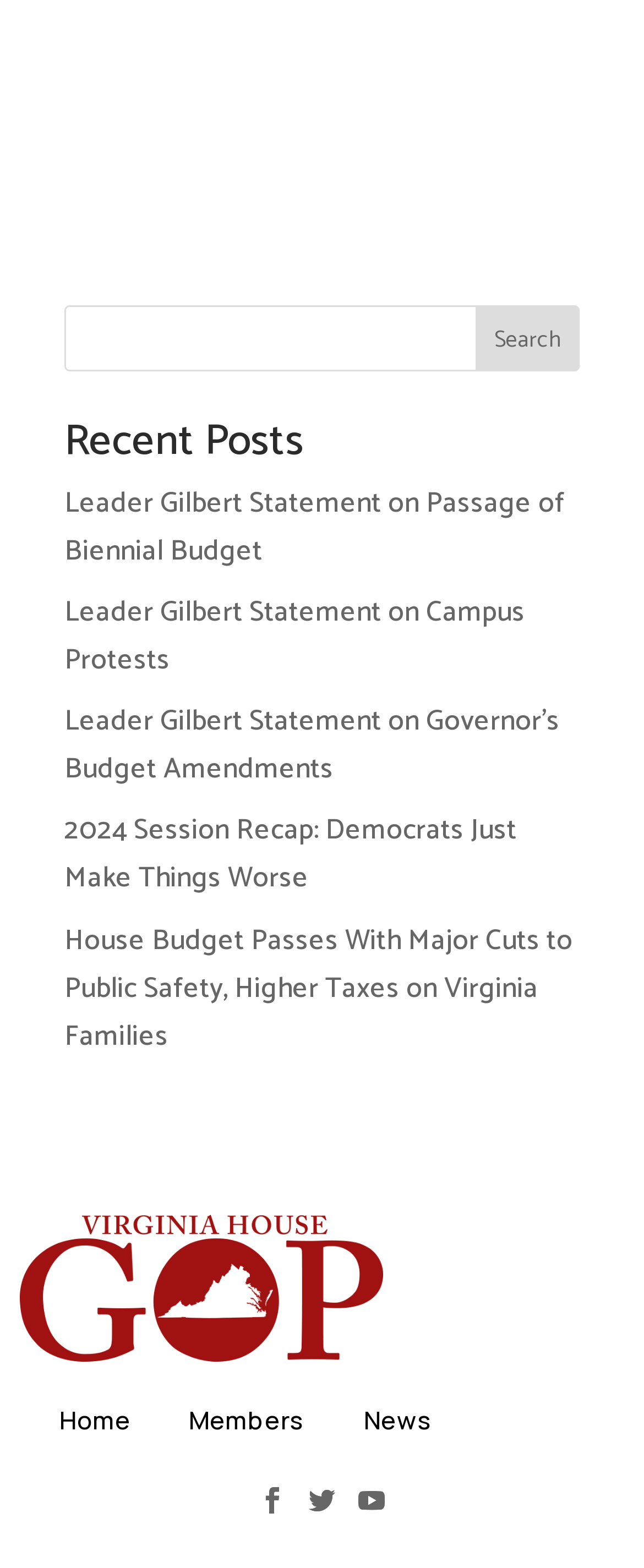Provide the bounding box coordinates of the UI element that matches the description: "parent_node: Search name="s"".

[0.1, 0.194, 0.9, 0.236]